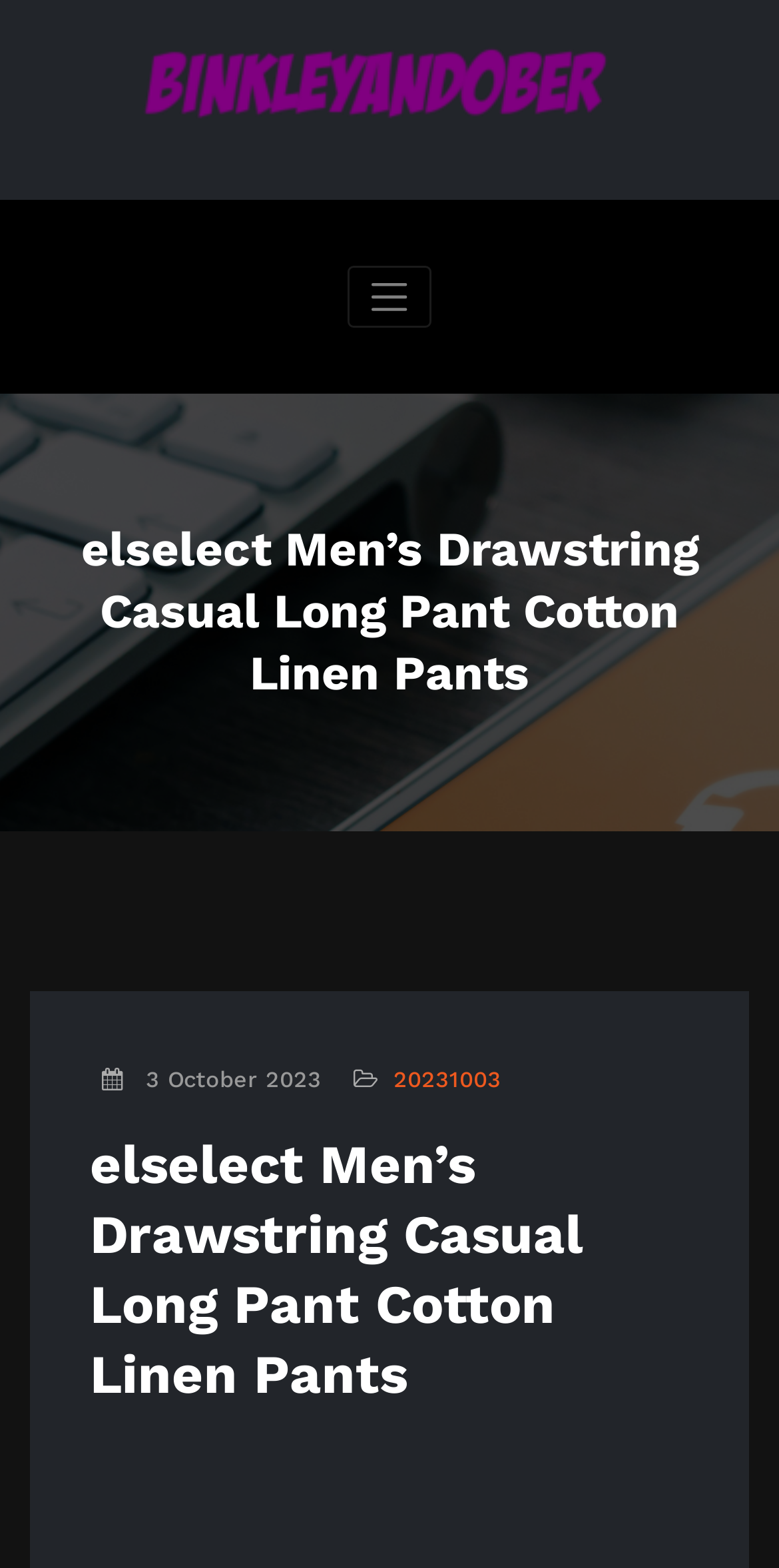Generate a comprehensive caption for the webpage you are viewing.

The webpage is about the product "elselect Men's Drawstring Casual Long Pant Cotton Linen Pants". At the top left, there is a link and an image, both labeled as "binkleyandober". Below them, a button labeled "Toggle navigation" is positioned. 

The main product title "elselect Men’s Drawstring Casual Long Pant Cotton Linen Pants" is displayed prominently in the middle of the page. Underneath the title, there are two links, one showing the date "3 October 2023" and the other showing the date in a numerical format "20231003". 

At the bottom of the page, there is a header section that contains the same product title again.